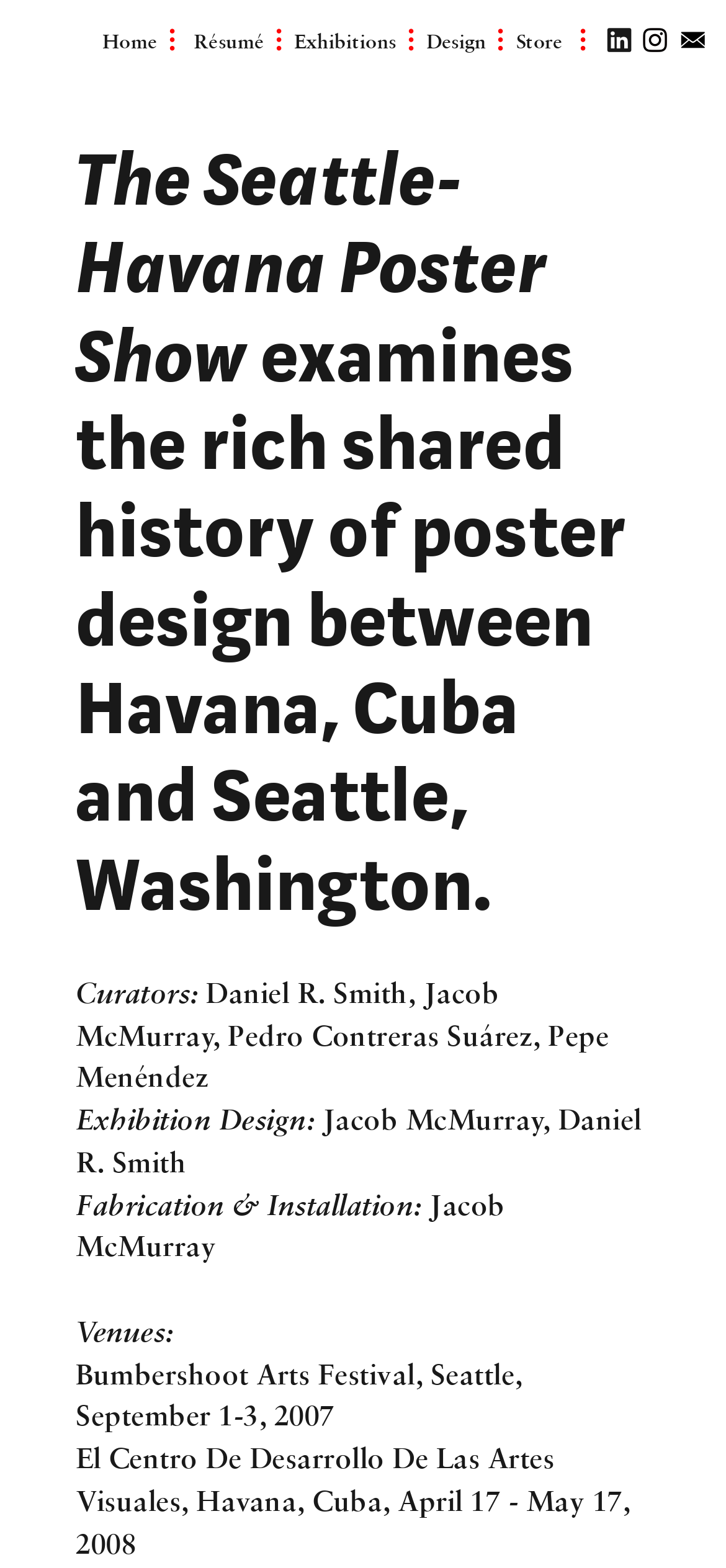What is the exhibition about?
Please answer using one word or phrase, based on the screenshot.

Poster design